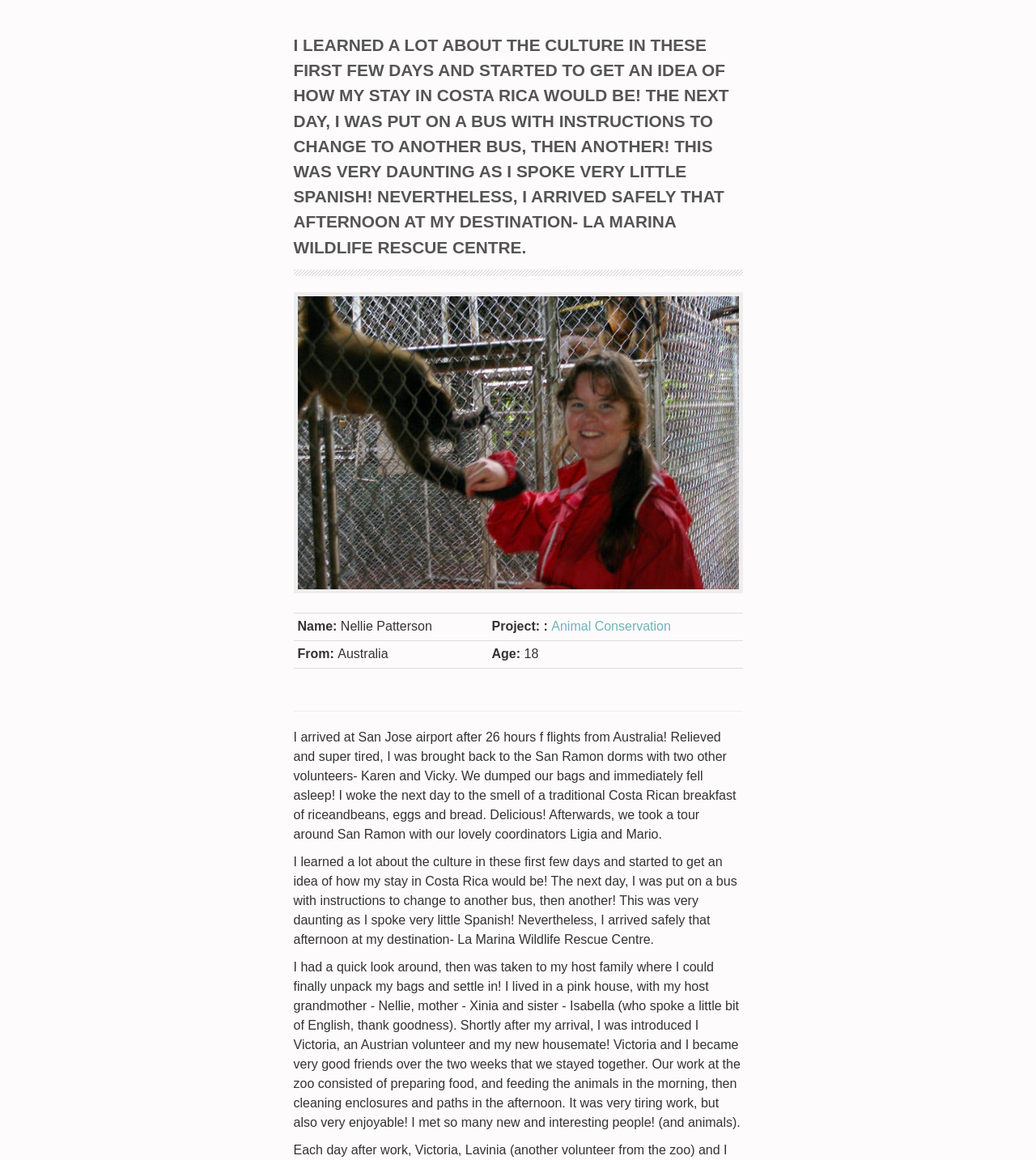What is the name of the volunteer?
Carefully analyze the image and provide a detailed answer to the question.

The answer can be found in the table element, specifically in the gridcell with the text 'Name: Nellie Patterson'.